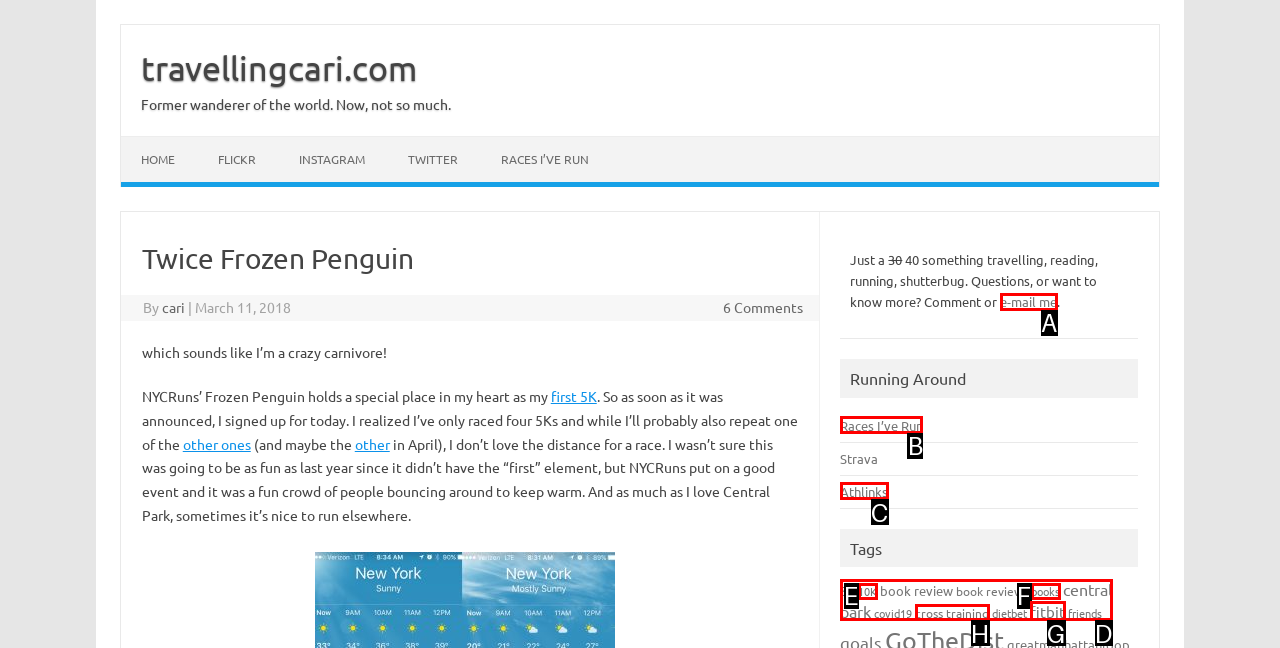Specify the letter of the UI element that should be clicked to achieve the following: Explore the 'Races I’ve Run' category
Provide the corresponding letter from the choices given.

B